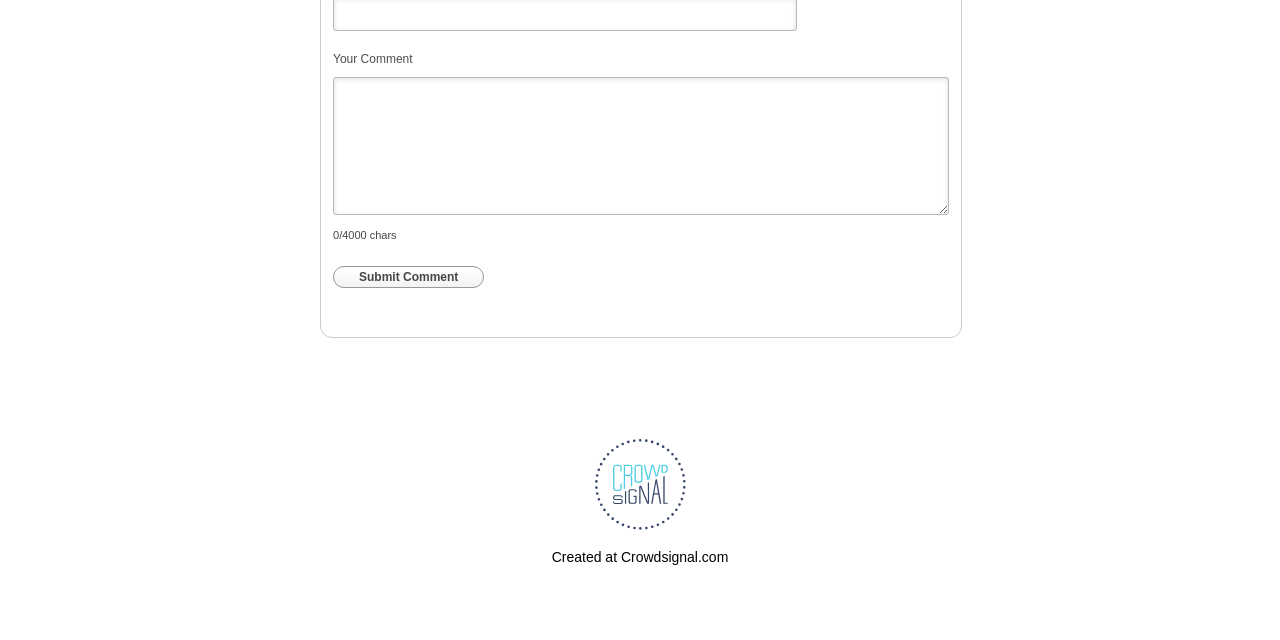Based on the element description "Created at Crowdsignal.com", predict the bounding box coordinates of the UI element.

[0.431, 0.858, 0.569, 0.883]